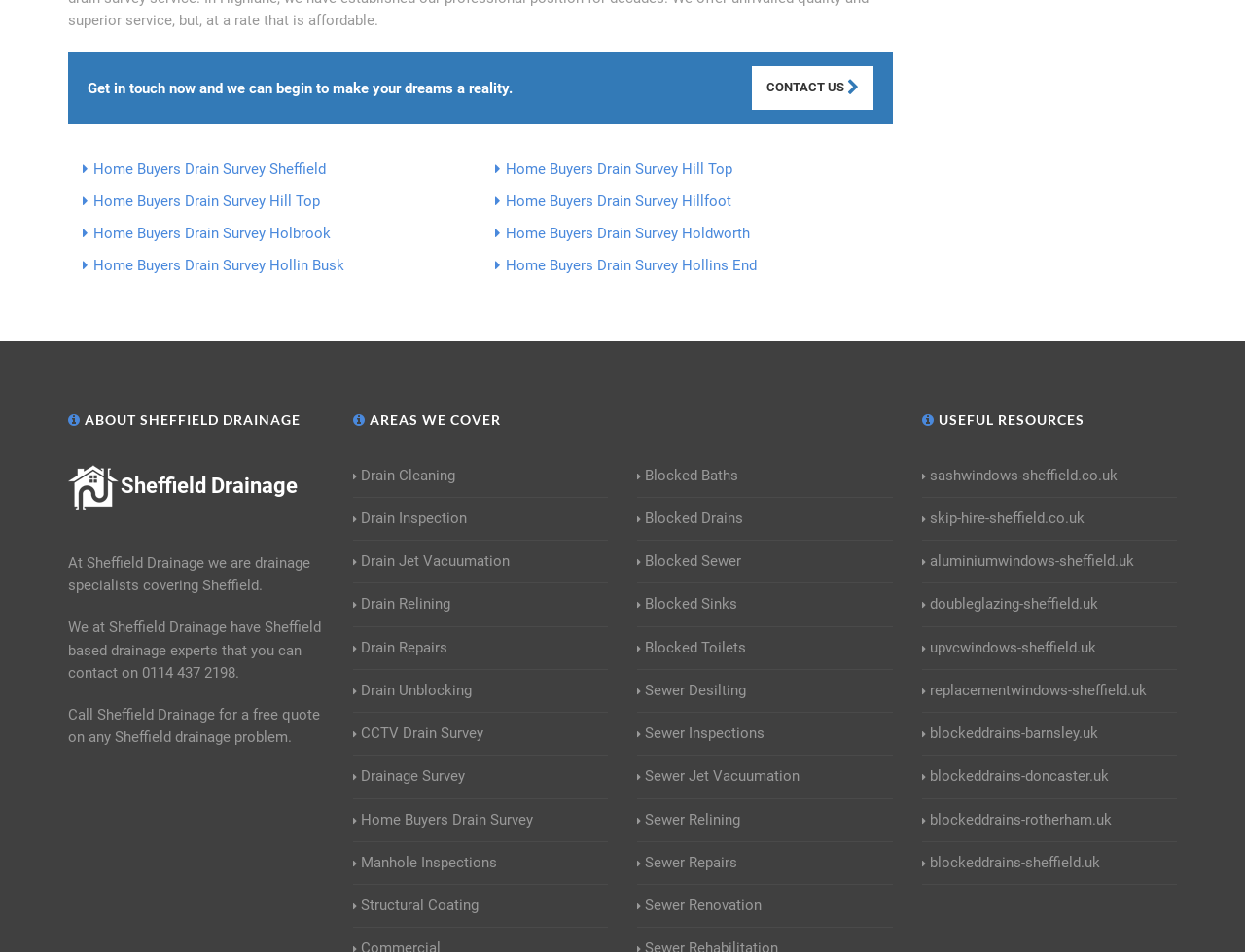Find the bounding box coordinates of the UI element according to this description: "Drain Jet Vacuumation".

[0.283, 0.578, 0.409, 0.602]